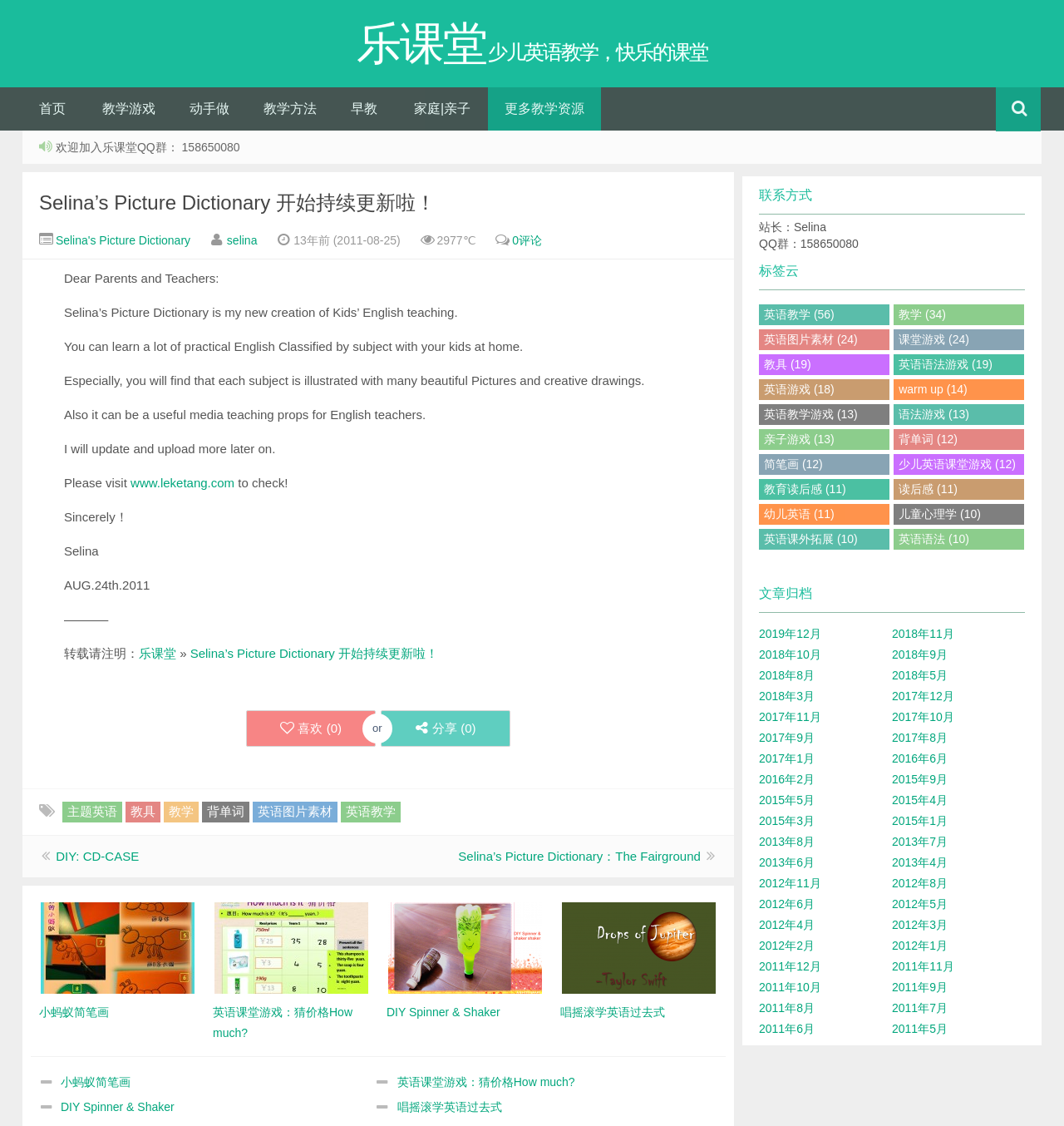Please locate the bounding box coordinates of the element's region that needs to be clicked to follow the instruction: "Click the '首页' link". The bounding box coordinates should be provided as four float numbers between 0 and 1, i.e., [left, top, right, bottom].

[0.021, 0.078, 0.08, 0.116]